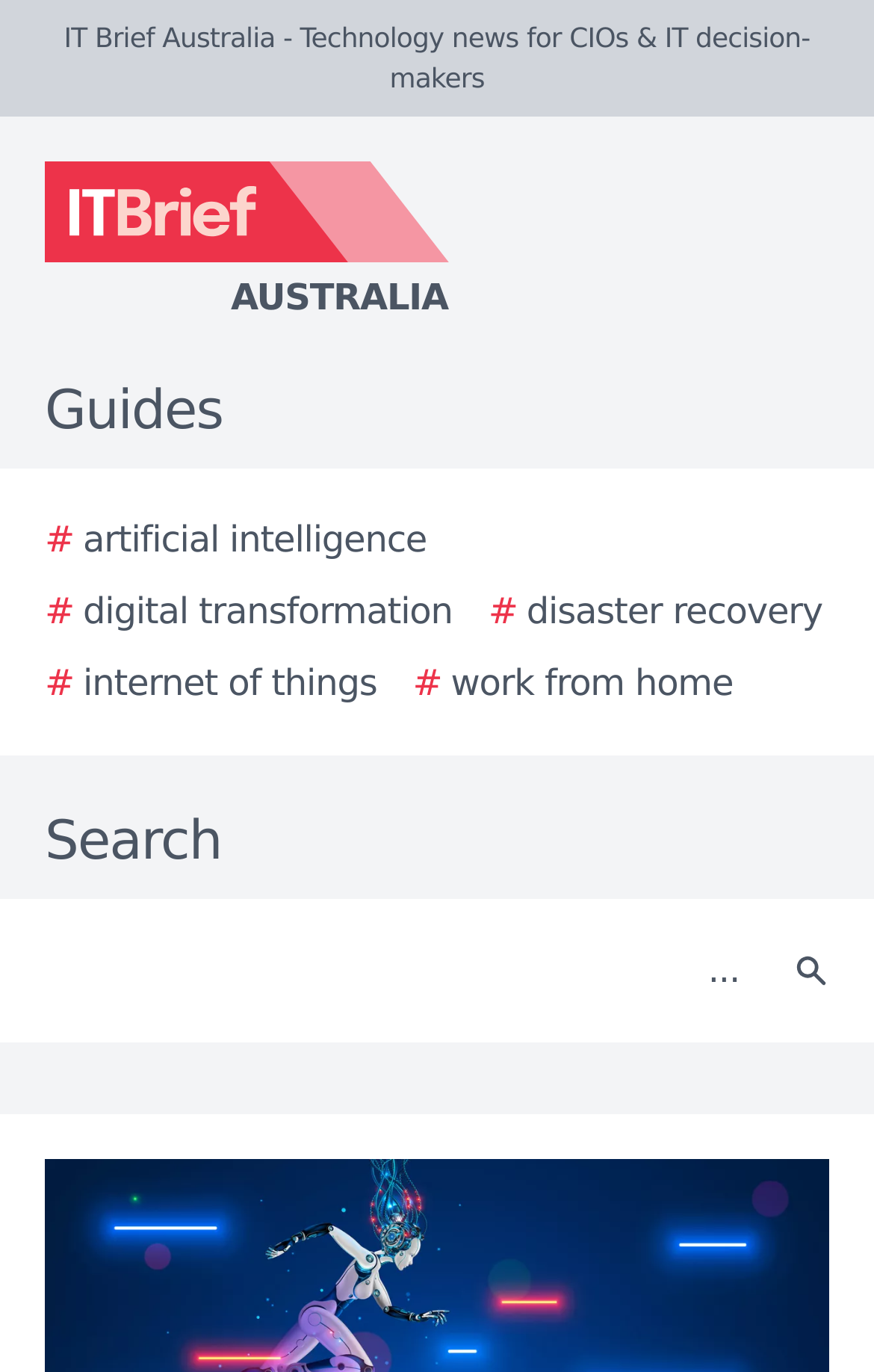What is the name of the technology news website?
Answer the question with just one word or phrase using the image.

IT Brief Australia